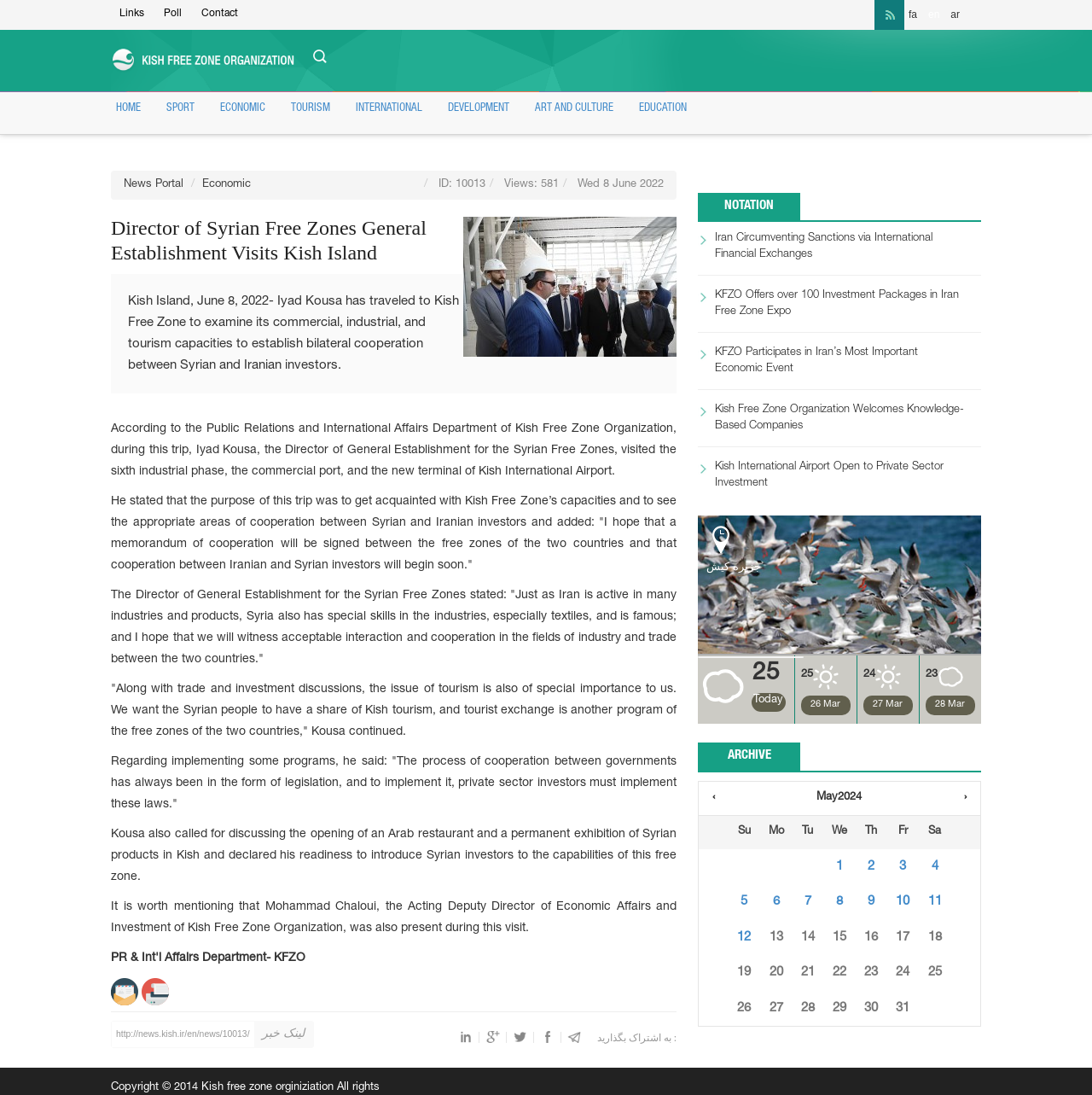Respond to the following question with a brief word or phrase:
What is the date of the news article?

Wed 8 June 2022